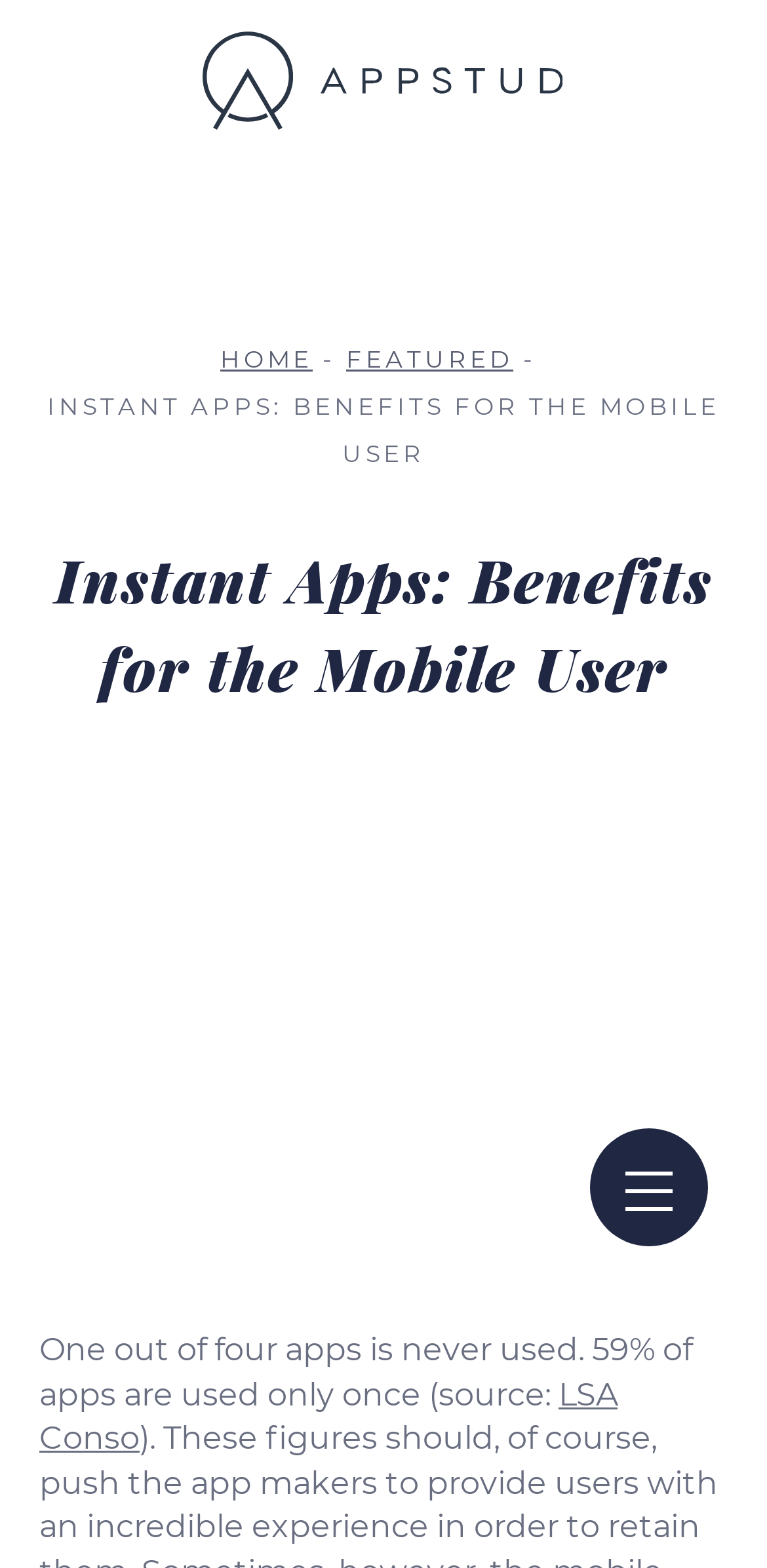Illustrate the webpage thoroughly, mentioning all important details.

The webpage is about Instant Apps, a solution created by Google to address the issue of many apps being unused. At the top of the page, there is a horizontal navigation bar with three links: "HOME" on the left, a separator in the middle, and "FEATURED" on the right. Below this navigation bar, the title "INSTANT APPS: BENEFITS FOR THE MOBILE USER" is prominently displayed.

On the top-left corner of the page, there is a link with two accompanying images. The main content of the page starts with a heading that reiterates the title. The text below the heading explains the problem of app usage, stating that one out of four apps is never used, and 59% of apps are used only once, citing a source. This text is followed by a mention of "LSA Conso" at the bottom of the page.

There are no other notable UI elements or images on the page besides the two images accompanying the top-left link. The overall content of the page is focused on providing information about Instant Apps and their benefits for mobile users.